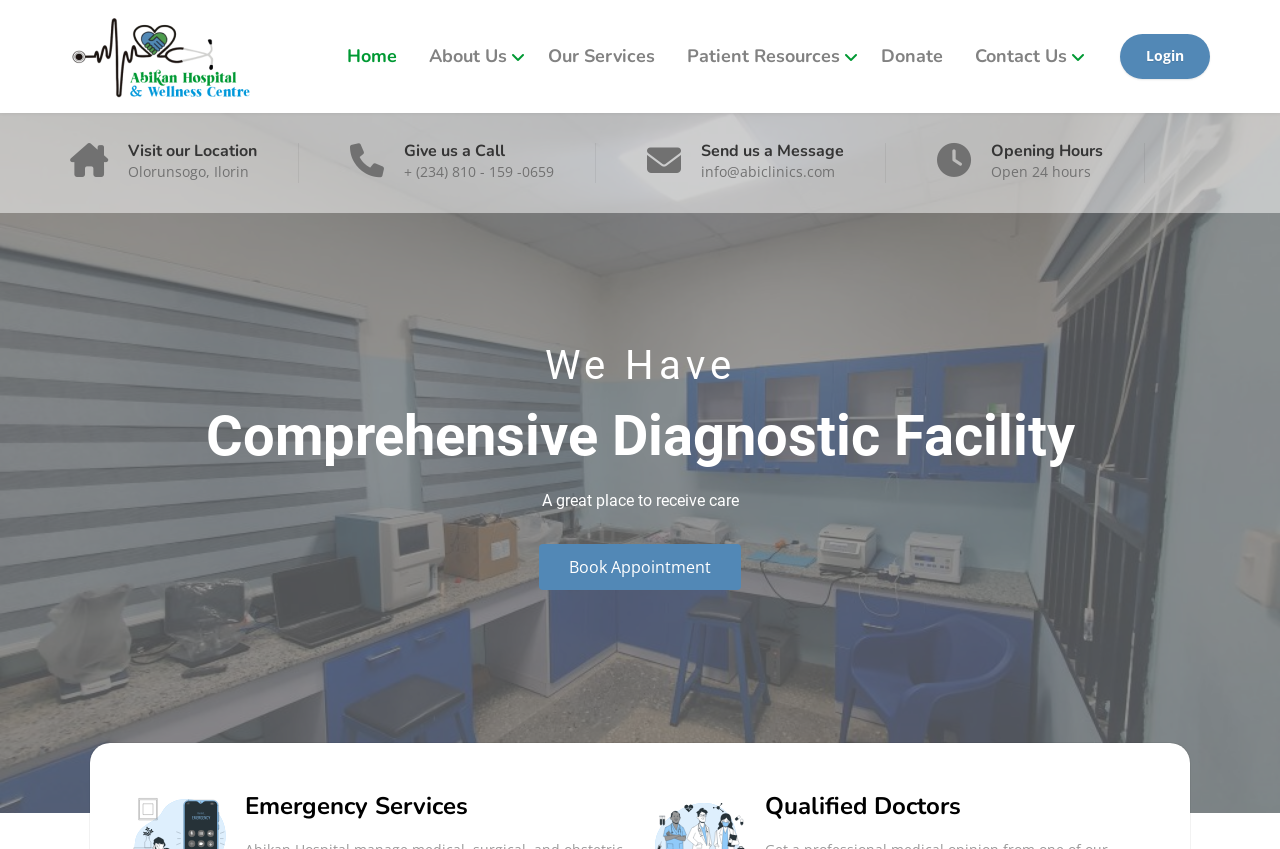Please analyze the image and provide a thorough answer to the question:
What is the email address provided?

I found the email address 'info@abiclinics.com' in the section that says 'Send us a Message'.